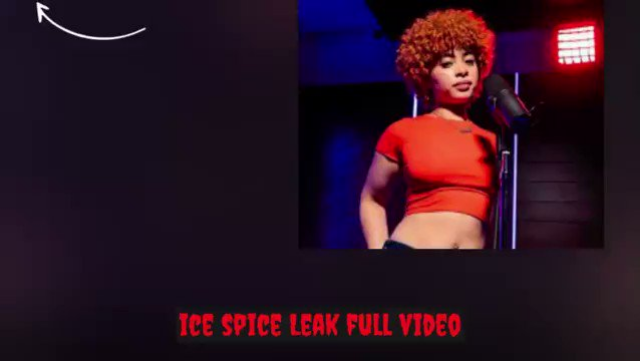Answer the question with a brief word or phrase:
What is the lighting condition in the background?

Dimly lit